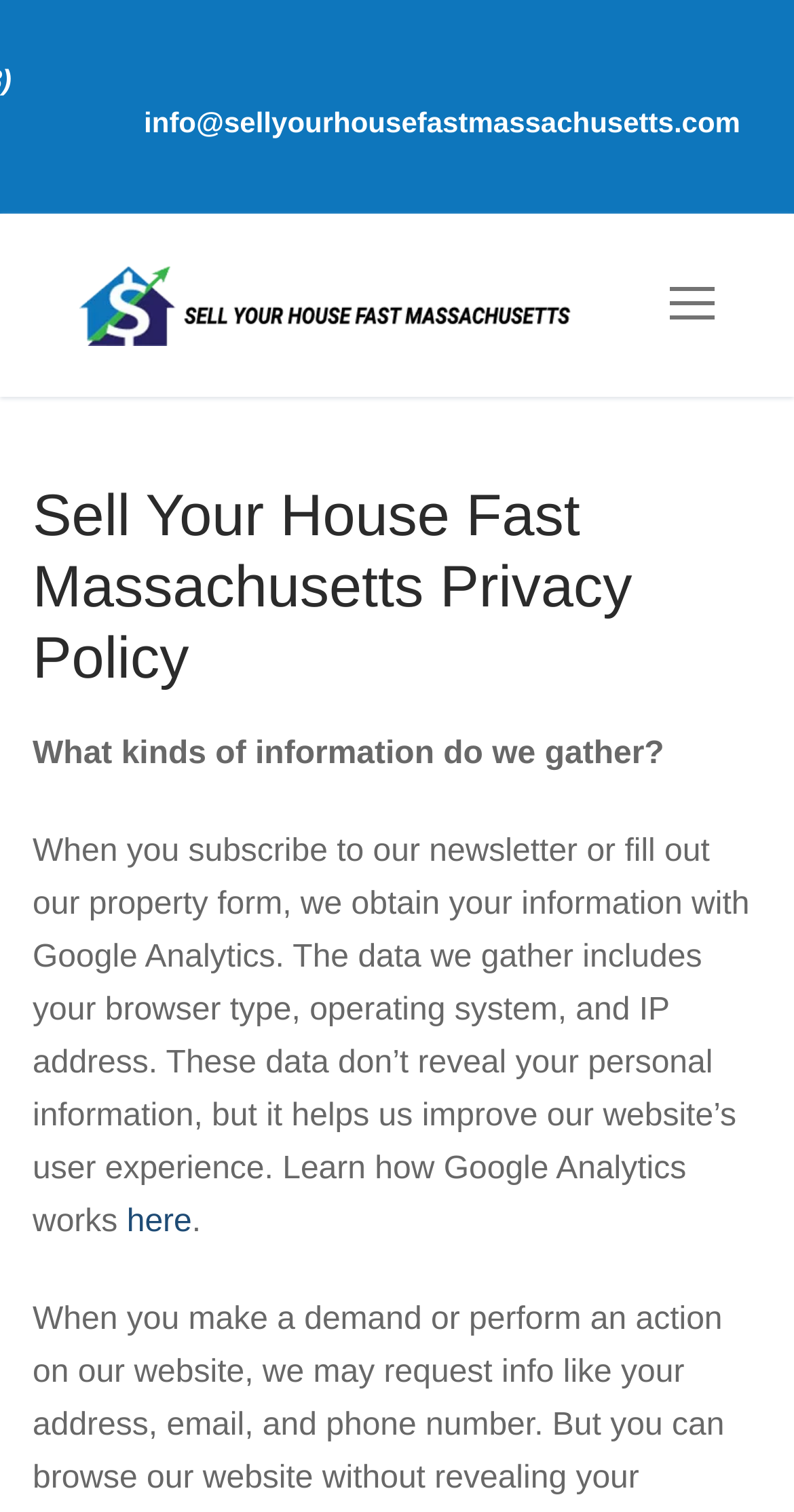What is the link to learn more about Google Analytics?
Please provide a single word or phrase as your answer based on the image.

here